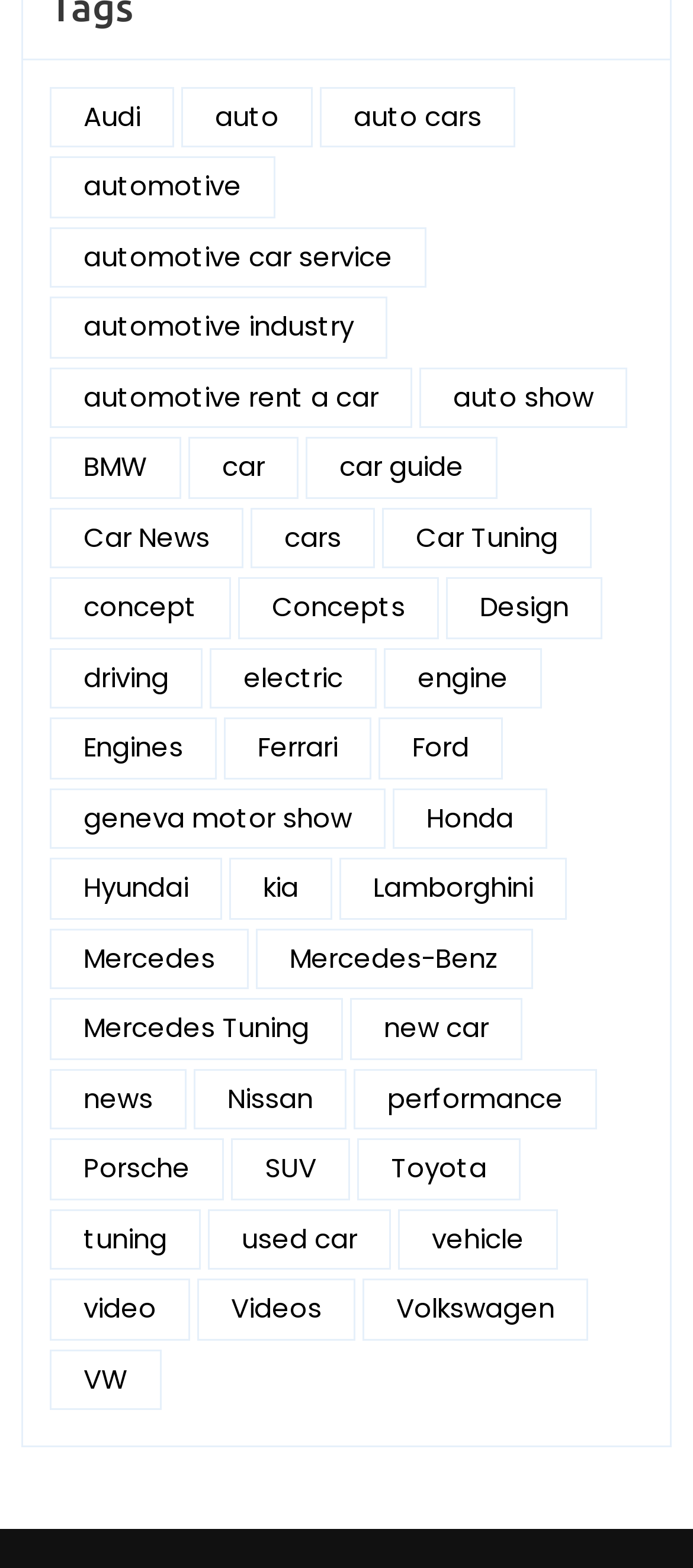Given the content of the image, can you provide a detailed answer to the question?
How many car brands are listed?

I counted the number of links that appear to be car brands, such as Audi, BMW, Ferrari, Ford, Honda, Hyundai, Kia, Lamborghini, Mercedes, Nissan, Porsche, Toyota, Volkswagen, and VW.